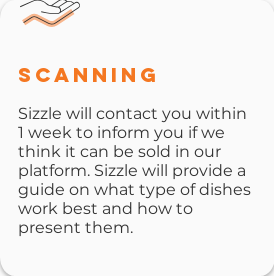Give a one-word or short phrase answer to this question: 
What is the tone conveyed by the design?

Professional and assistive